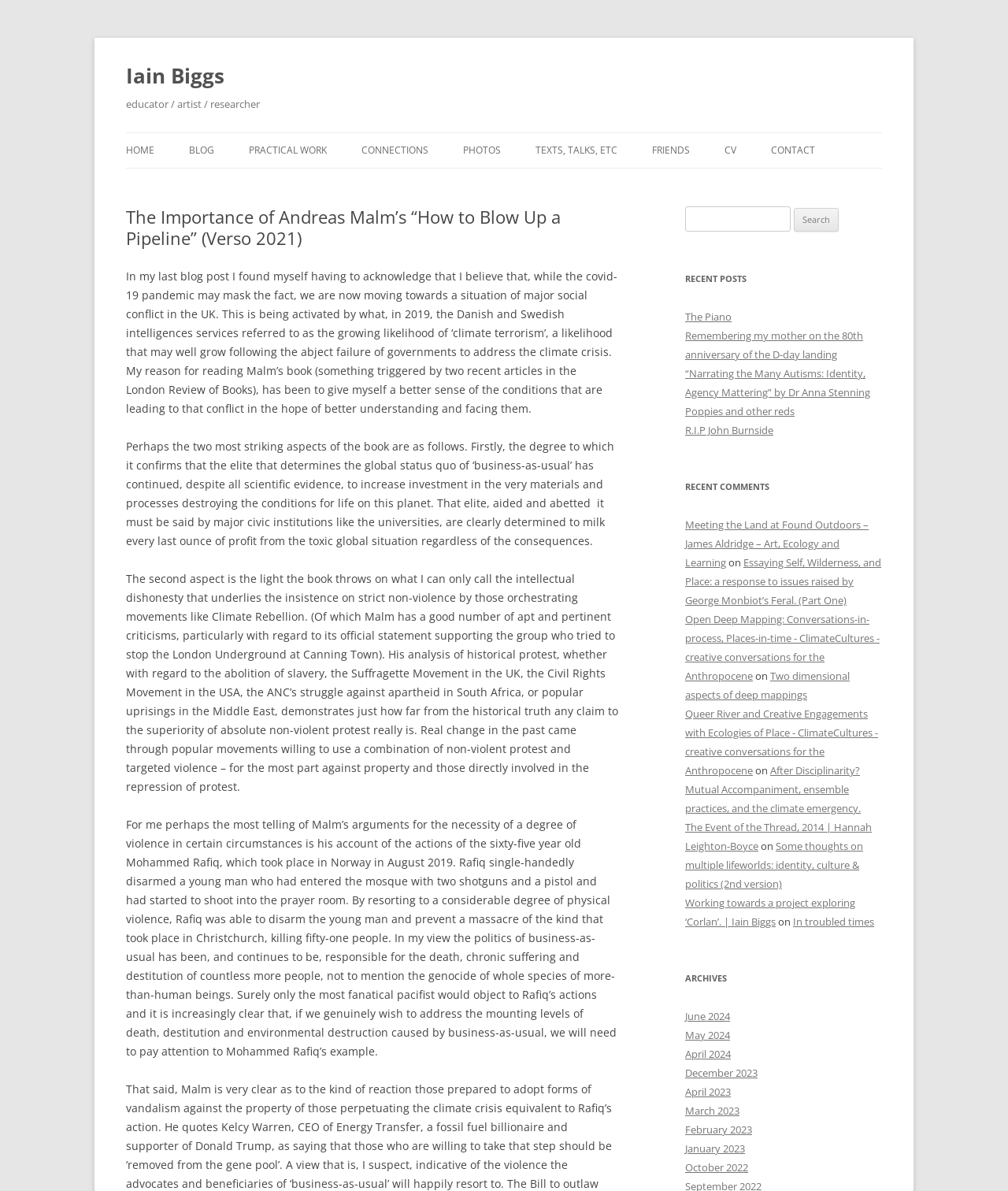Locate the bounding box coordinates of the element you need to click to accomplish the task described by this instruction: "Click on the 'HOME' link".

[0.125, 0.112, 0.153, 0.141]